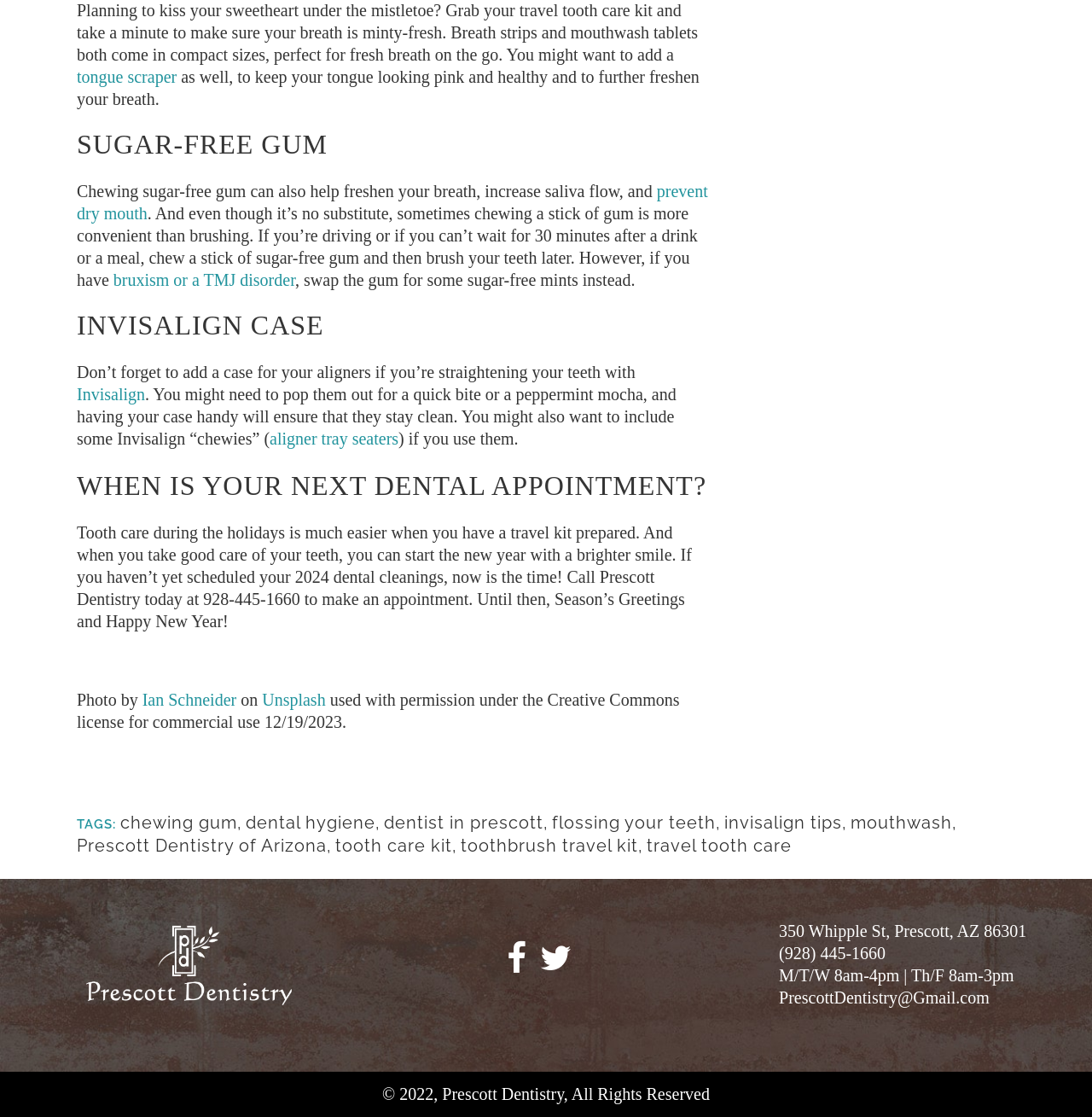What is the main topic of this webpage?
Use the image to give a comprehensive and detailed response to the question.

Based on the content of the webpage, it appears to be discussing dental care and hygiene, specifically during the holiday season. The text mentions topics such as travel tooth care kits, sugar-free gum, and Invisalign cases, indicating that the main topic is dental care.